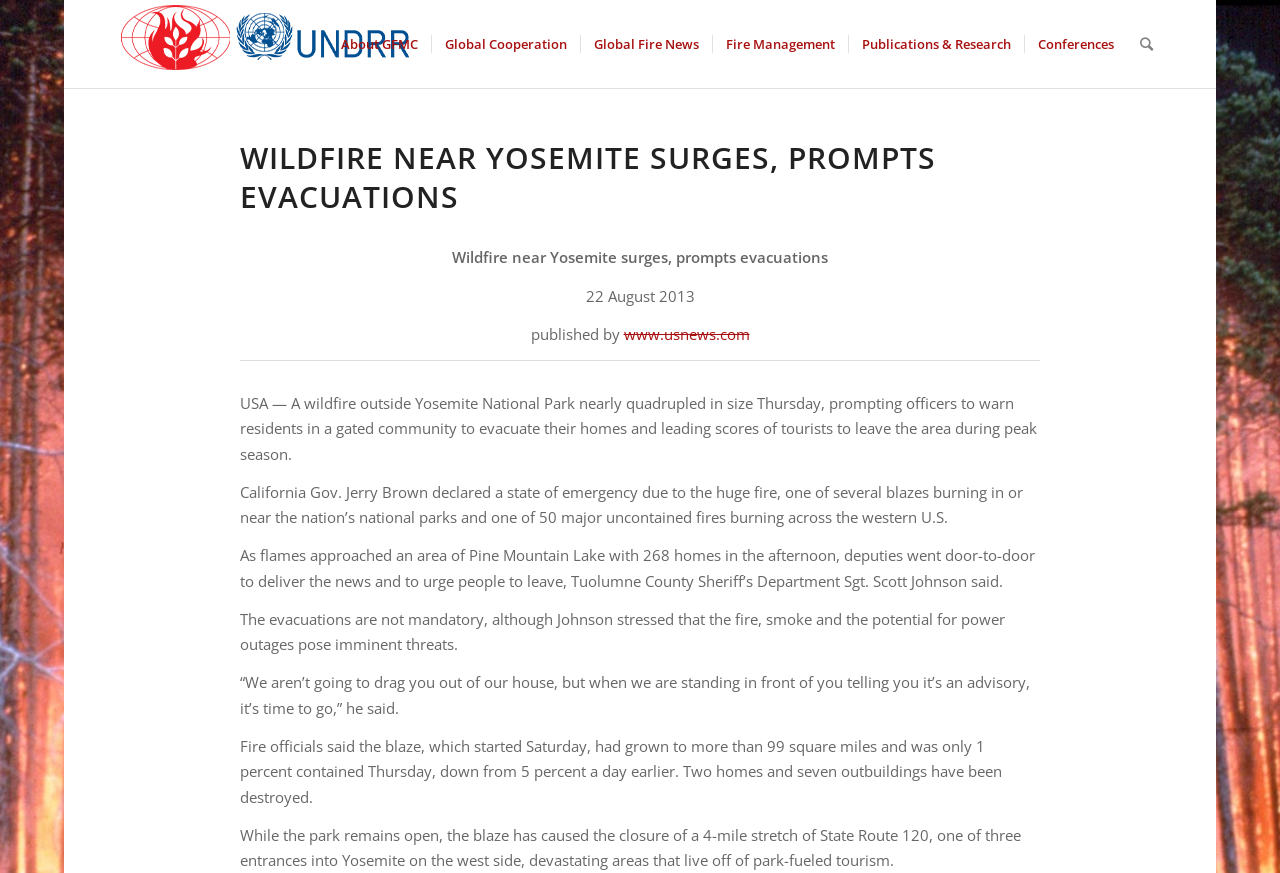How many homes are in the area of Pine Mountain Lake?
Please ensure your answer is as detailed and informative as possible.

The article states 'As flames approached an area of Pine Mountain Lake with 268 homes in the afternoon, deputies went door-to-door to deliver the news and to urge people to leave...' which indicates that there are 268 homes in the area of Pine Mountain Lake.